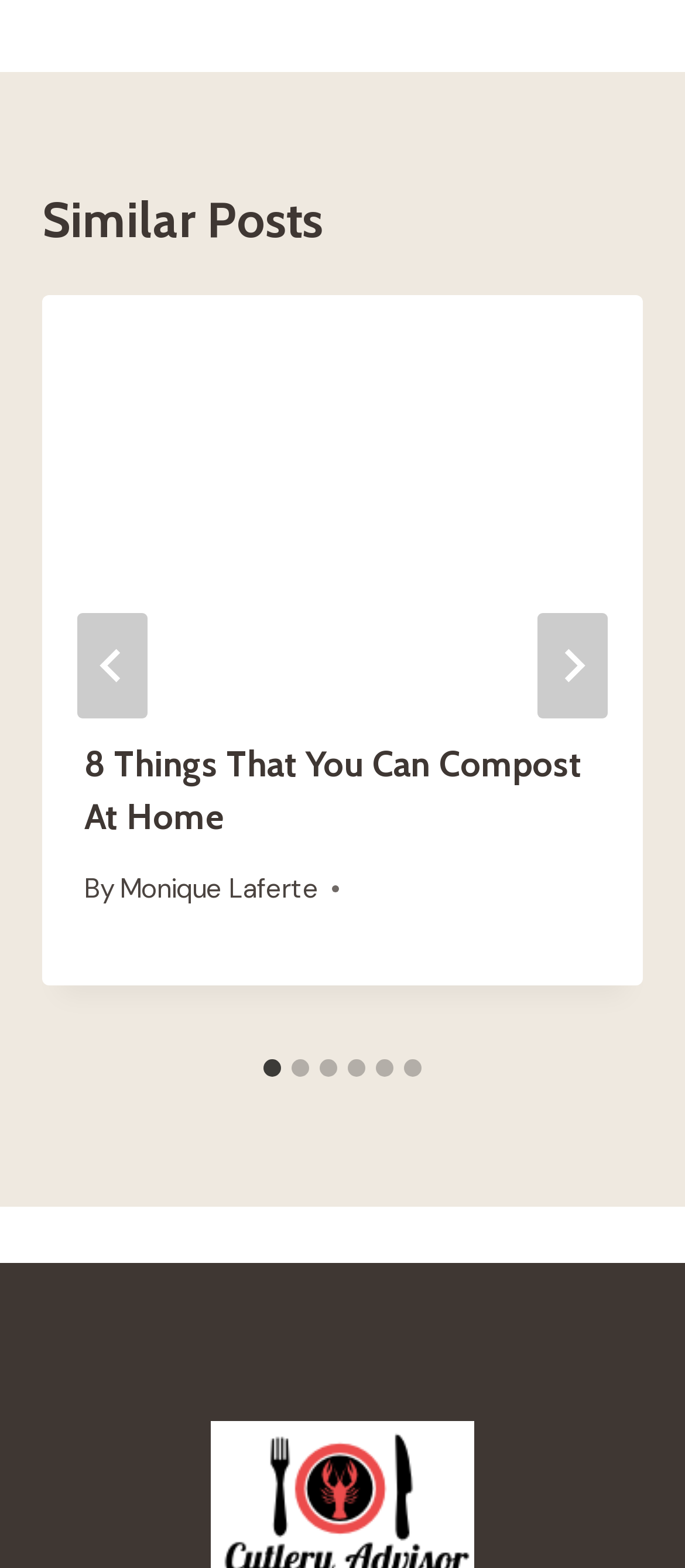Determine the bounding box coordinates of the clickable element to achieve the following action: 'Go to last slide'. Provide the coordinates as four float values between 0 and 1, formatted as [left, top, right, bottom].

[0.113, 0.391, 0.215, 0.458]